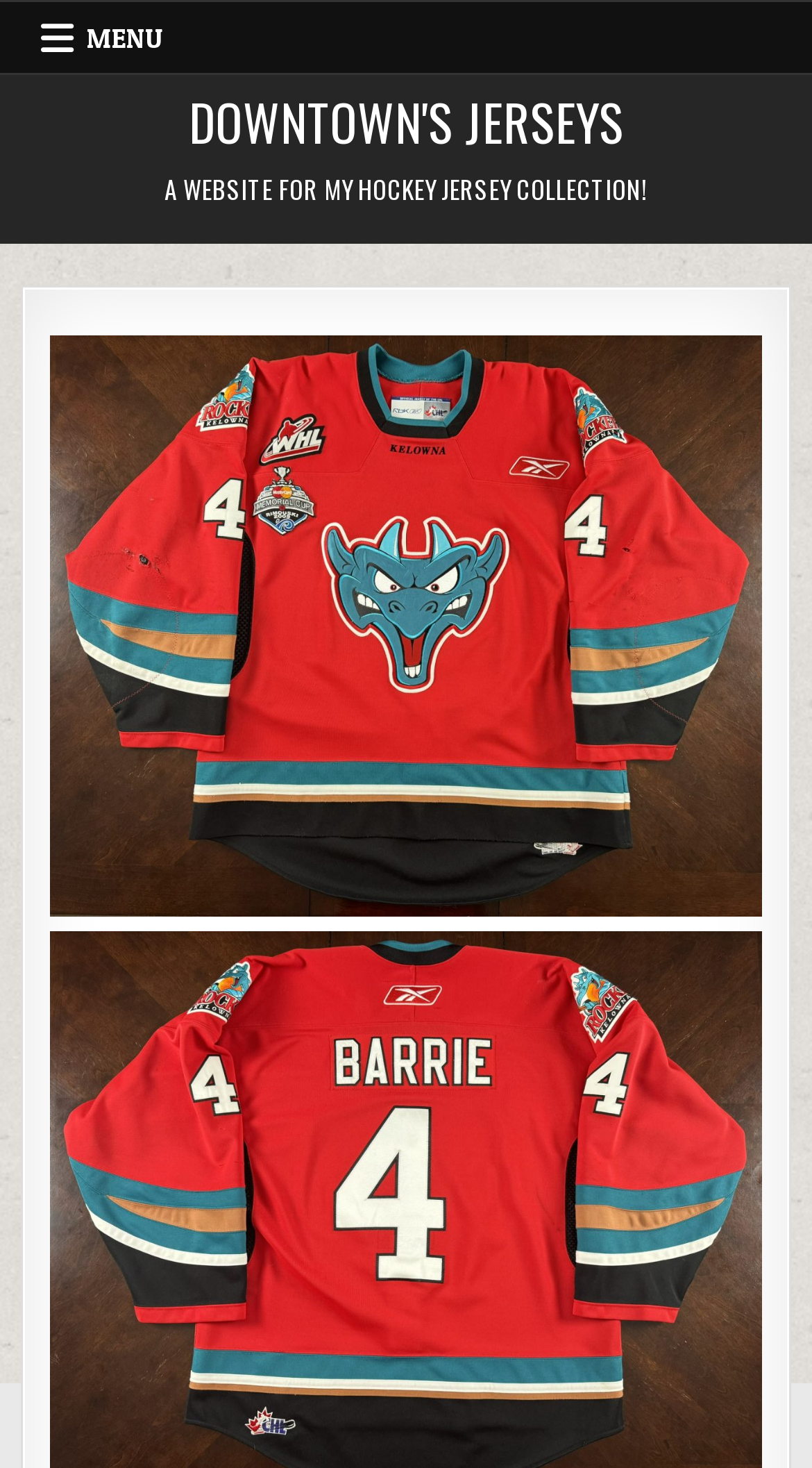Using the element description: "Downtown's Jerseys", determine the bounding box coordinates for the specified UI element. The coordinates should be four float numbers between 0 and 1, [left, top, right, bottom].

[0.232, 0.057, 0.768, 0.108]